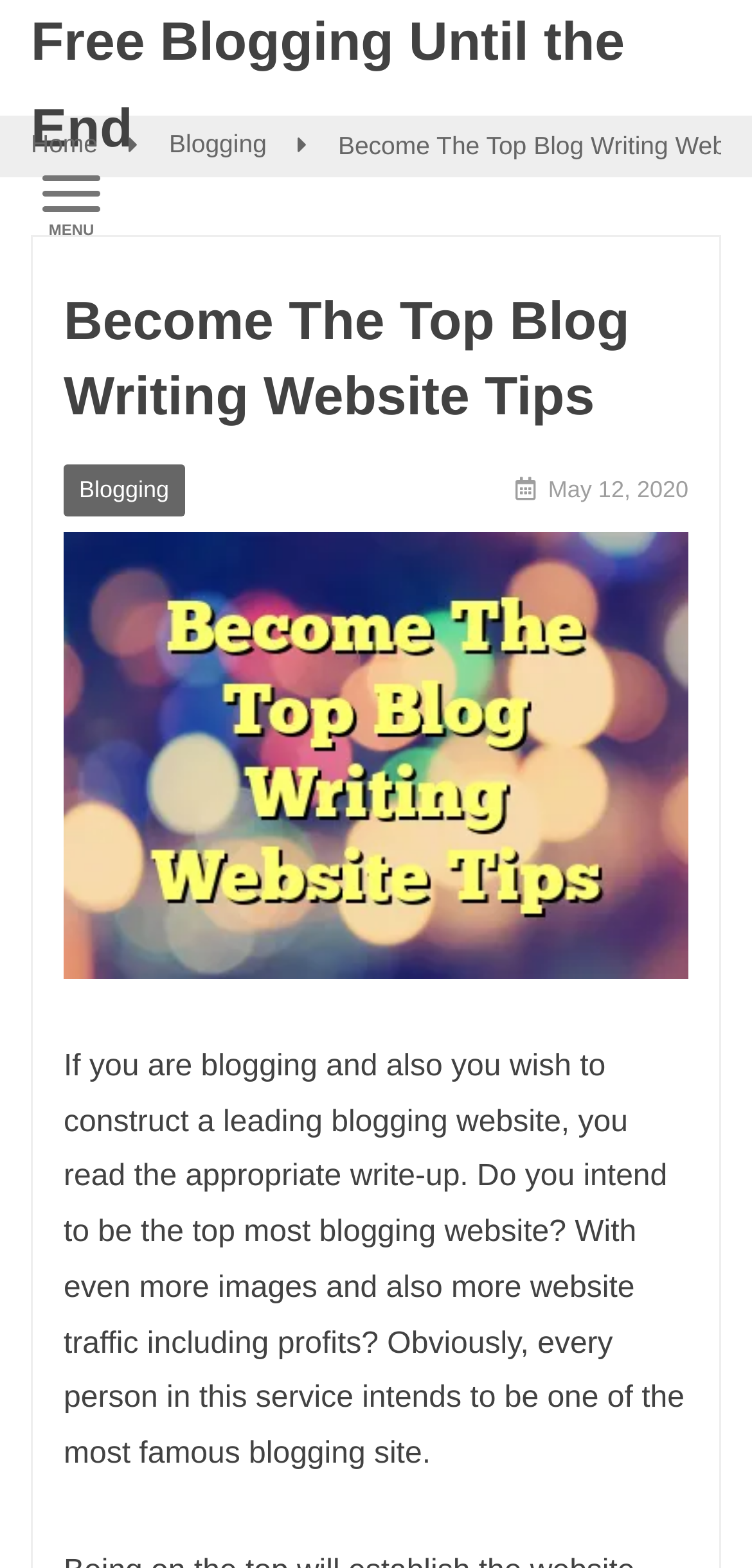Give a concise answer using one word or a phrase to the following question:
What is the purpose of the article?

To help bloggers